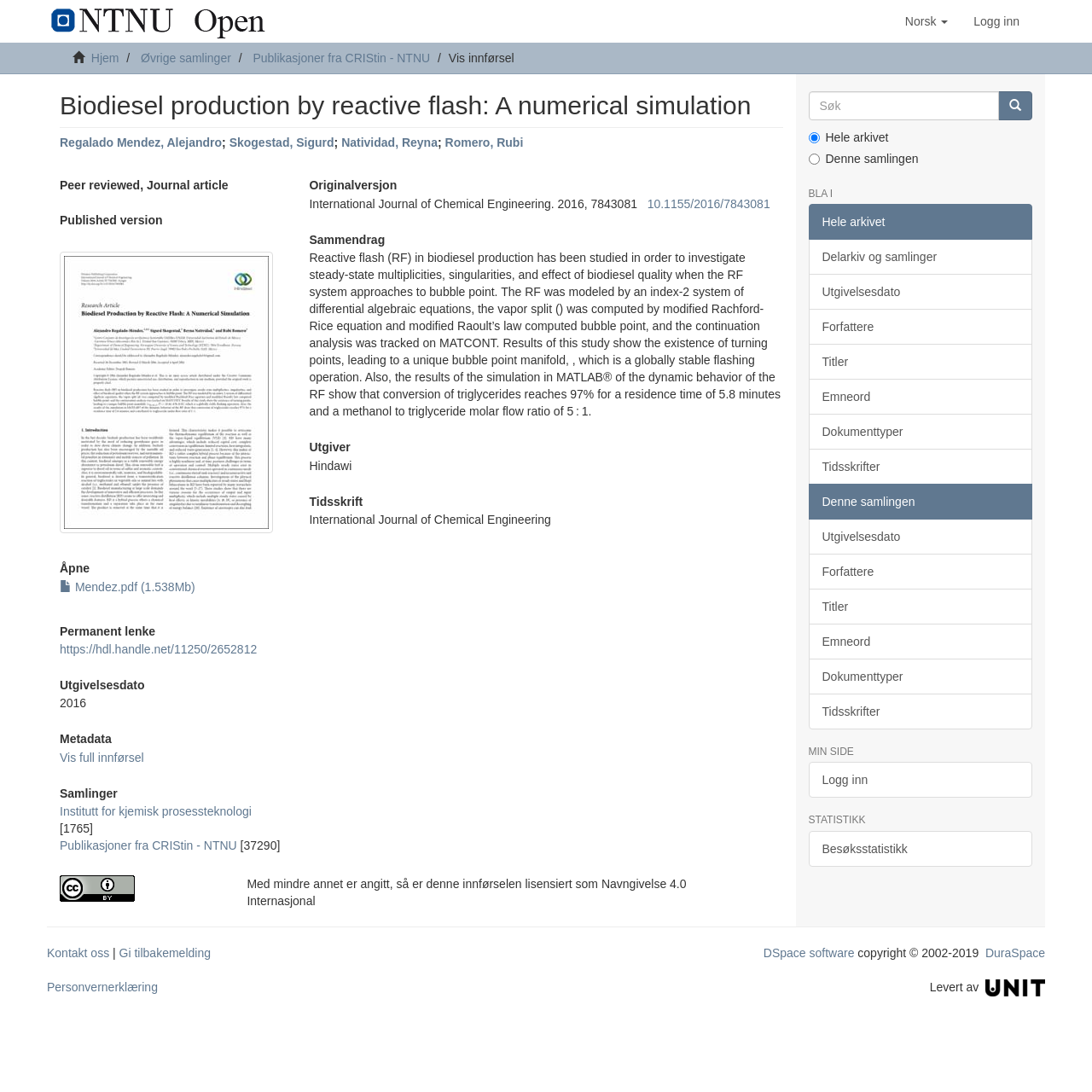Utilize the details in the image to give a detailed response to the question: What is the name of the first author?

I found the answer by looking at the section that lists the authors of the article. The first author is listed as 'Regalado Mendez, Alejandro'.